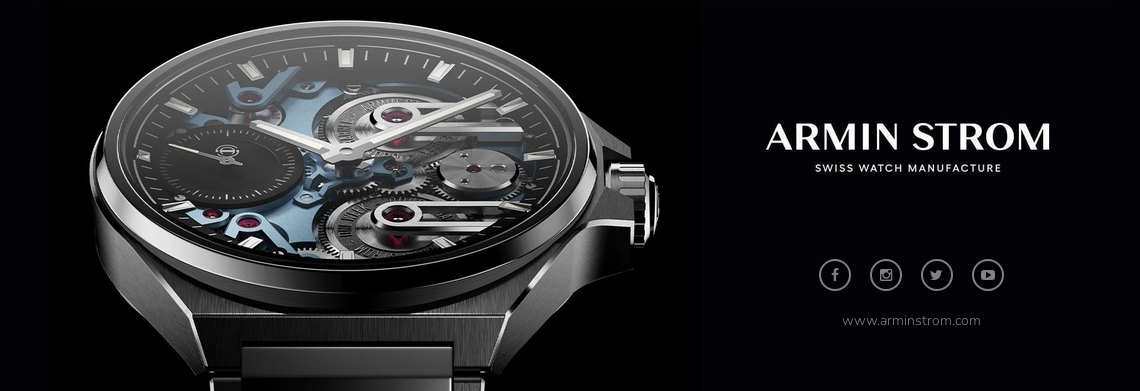What is showcased against a dark backdrop?
Using the image as a reference, answer the question with a short word or phrase.

Gears and mechanisms